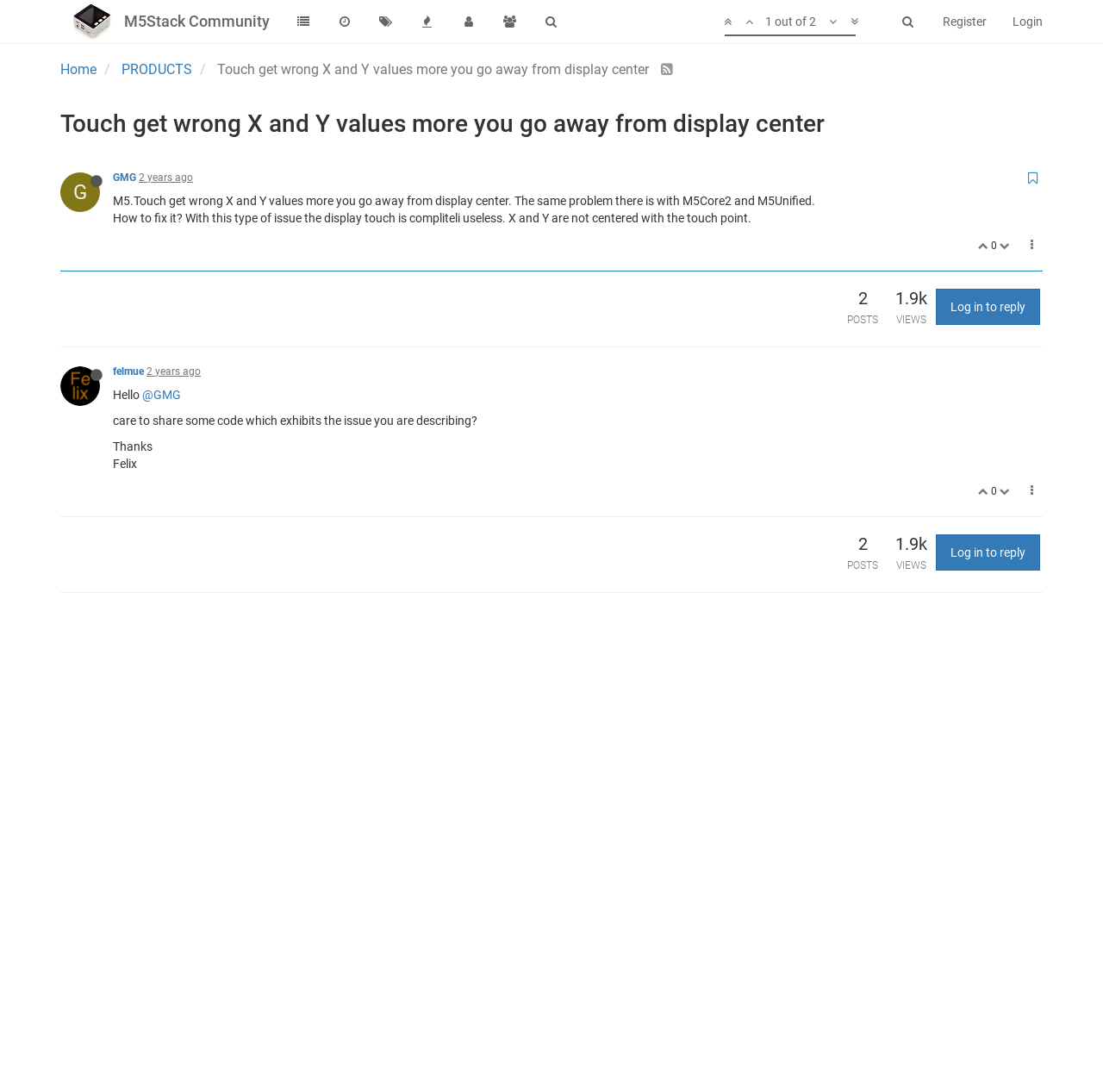Locate the coordinates of the bounding box for the clickable region that fulfills this instruction: "Search for something".

[0.791, 0.003, 0.855, 0.036]